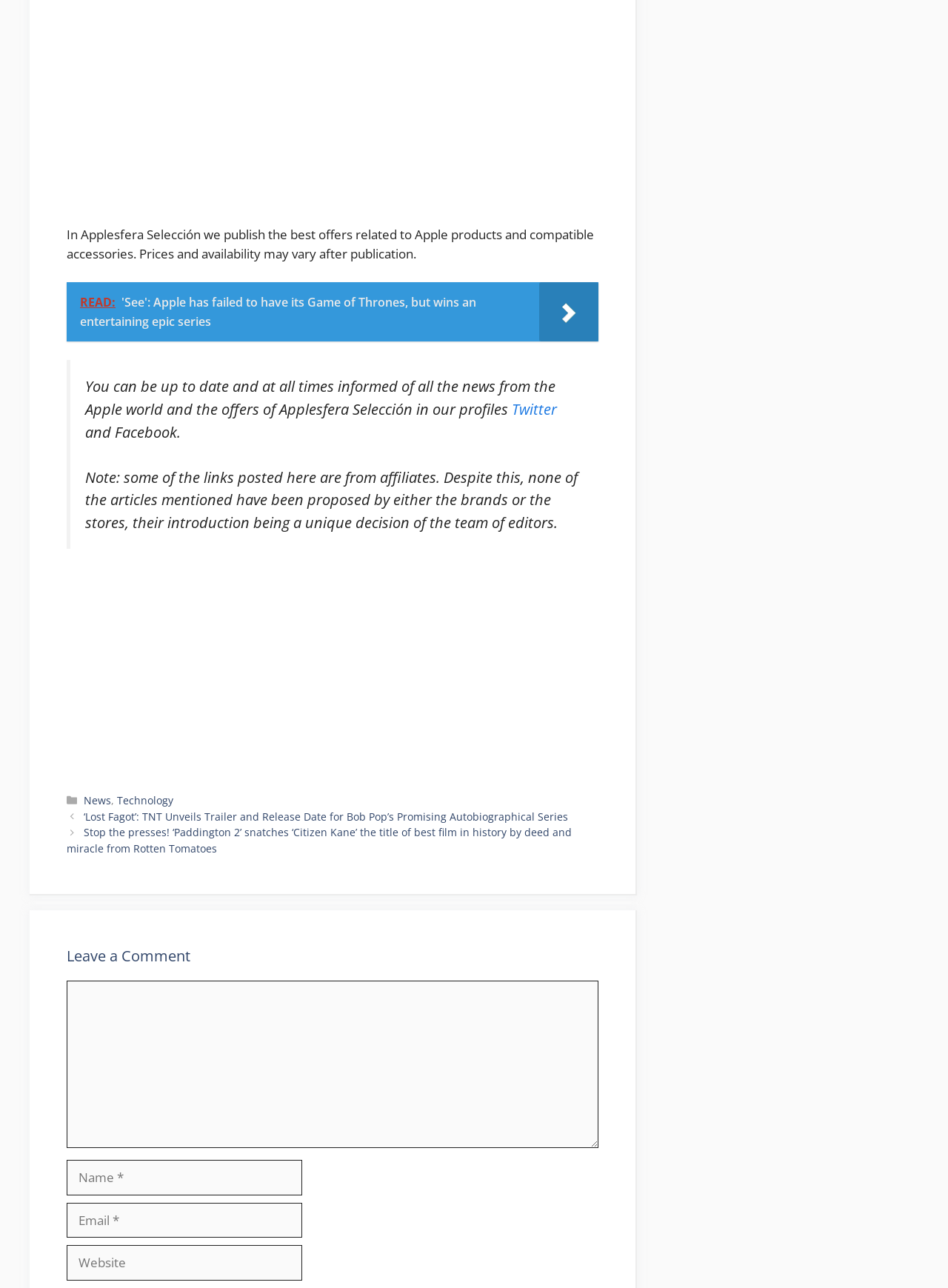Based on the element description: "Twitter", identify the UI element and provide its bounding box coordinates. Use four float numbers between 0 and 1, [left, top, right, bottom].

[0.54, 0.309, 0.588, 0.325]